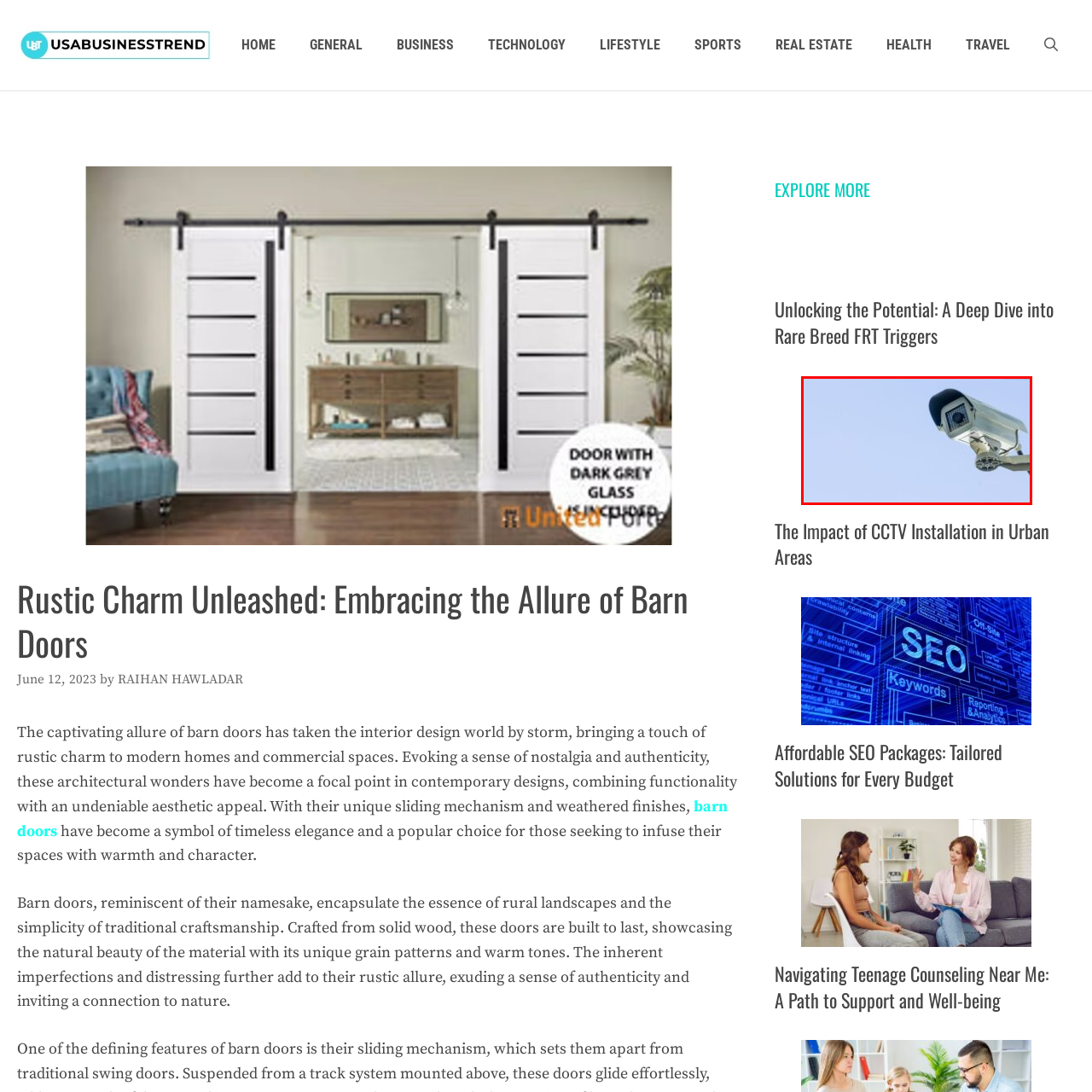Describe in detail the elements and actions shown in the image within the red-bordered area.

The image features a high-resolution close-up of a modern CCTV camera mounted on a surveillance pole, designed for monitoring public spaces and enhancing security. The camera is positioned to capture a broad view of its surroundings, clearly showcasing its sleek design and technology. The background is a clear blue sky, emphasizing the camera's prominence as it surveys the area. This image is part of an article titled "The Impact of CCTV Installation in Urban Areas," which highlights the role of surveillance technology in improving safety and security in urban environments.